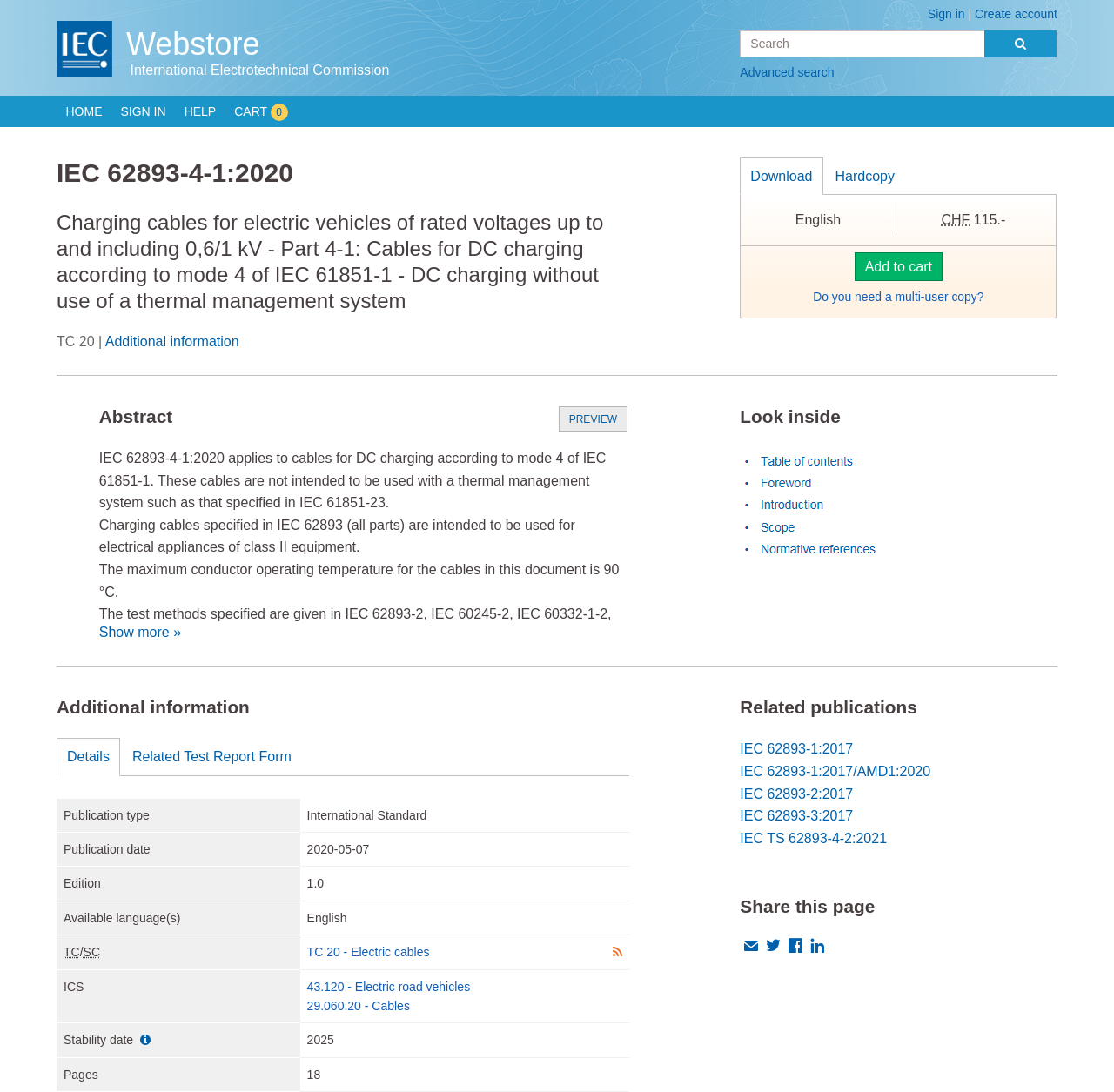Please provide the bounding box coordinates for the element that needs to be clicked to perform the instruction: "View abstract". The coordinates must consist of four float numbers between 0 and 1, formatted as [left, top, right, bottom].

[0.089, 0.37, 0.565, 0.392]